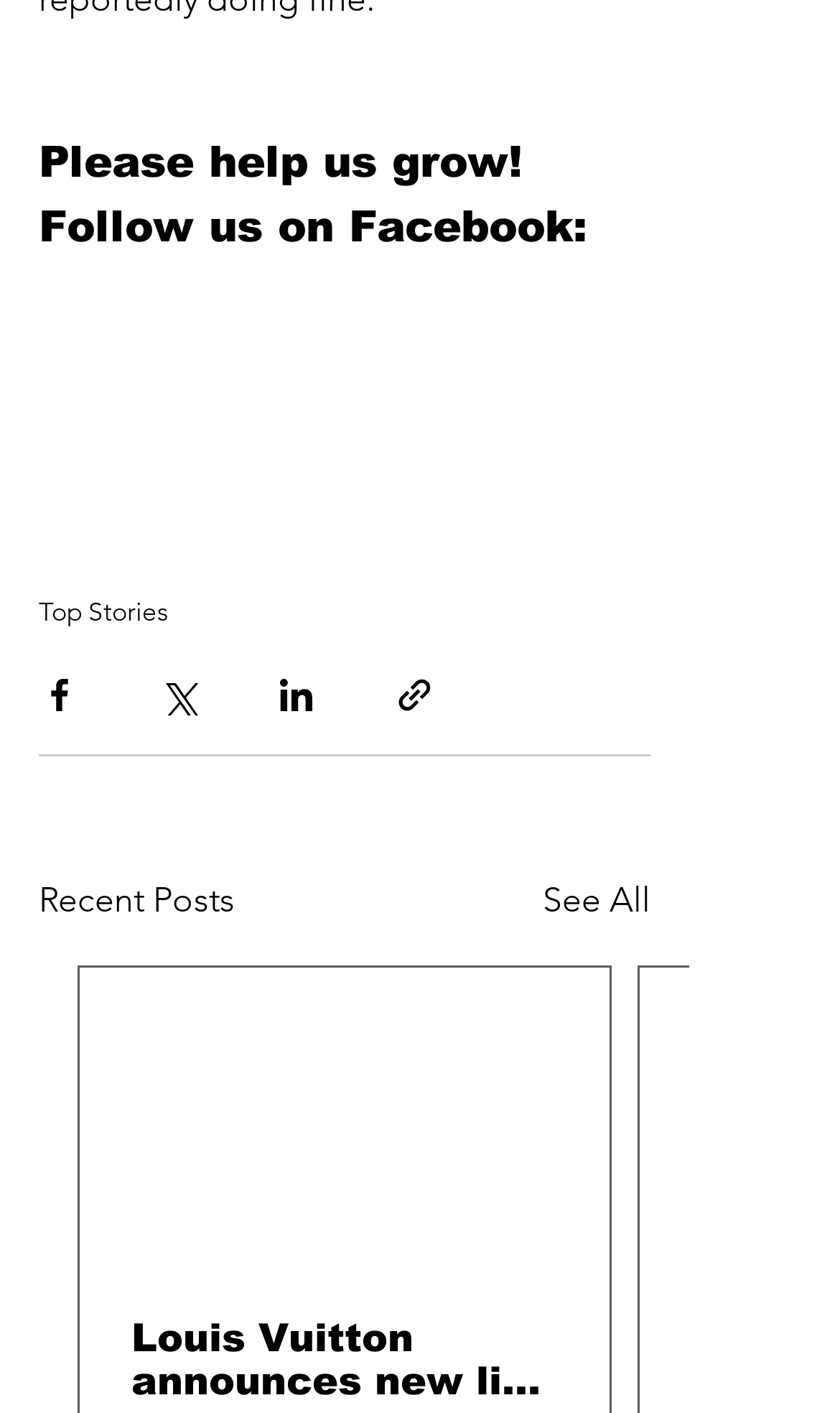How many posts are visible in the 'Recent Posts' section?
Please provide an in-depth and detailed response to the question.

I examined the 'Recent Posts' section and found that only one post is visible, which is titled 'Louis Vuitton announces new line of designer dog poo bags'.